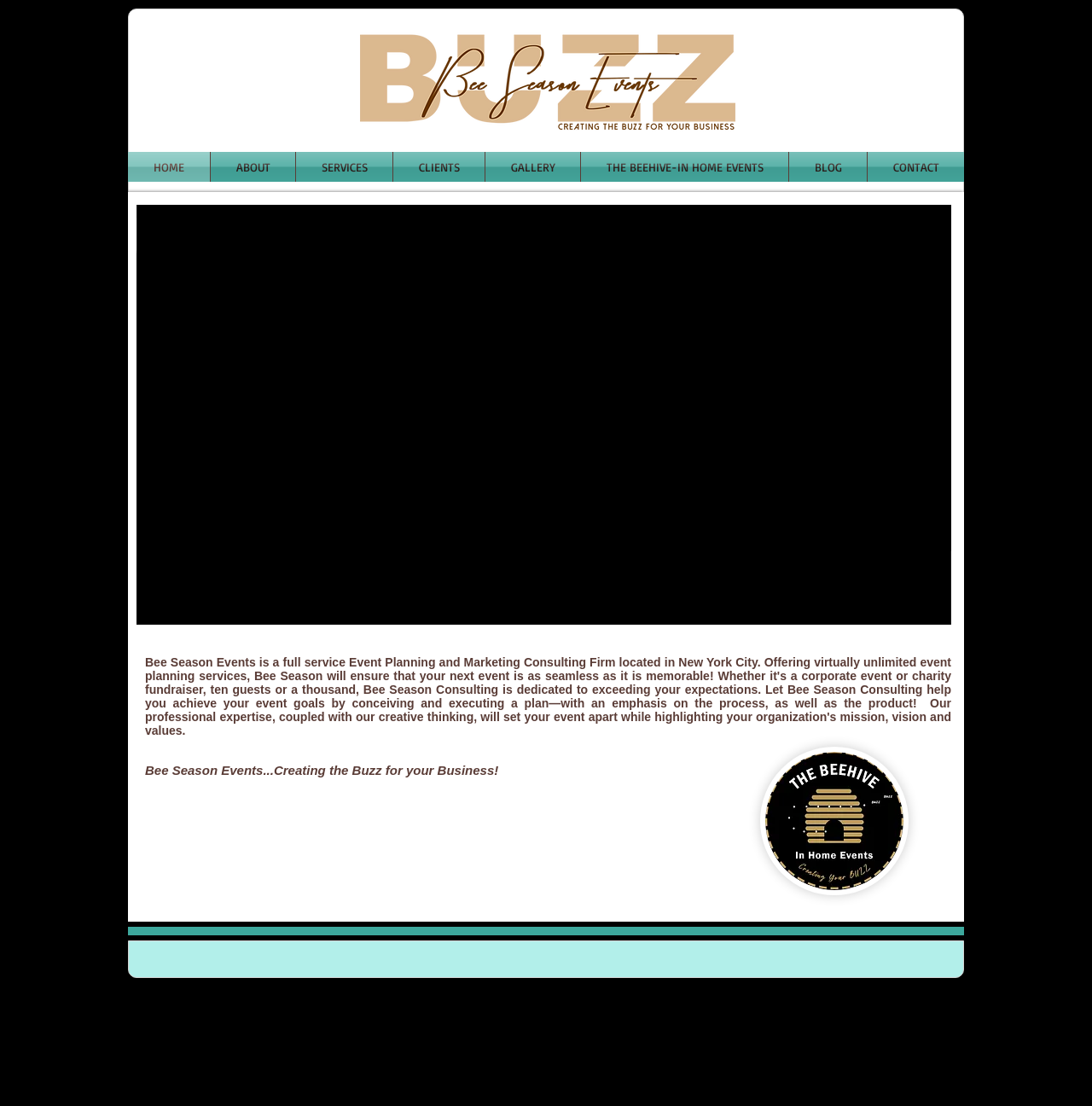What is the first navigation link on the website?
Answer the question based on the image using a single word or a brief phrase.

HOME